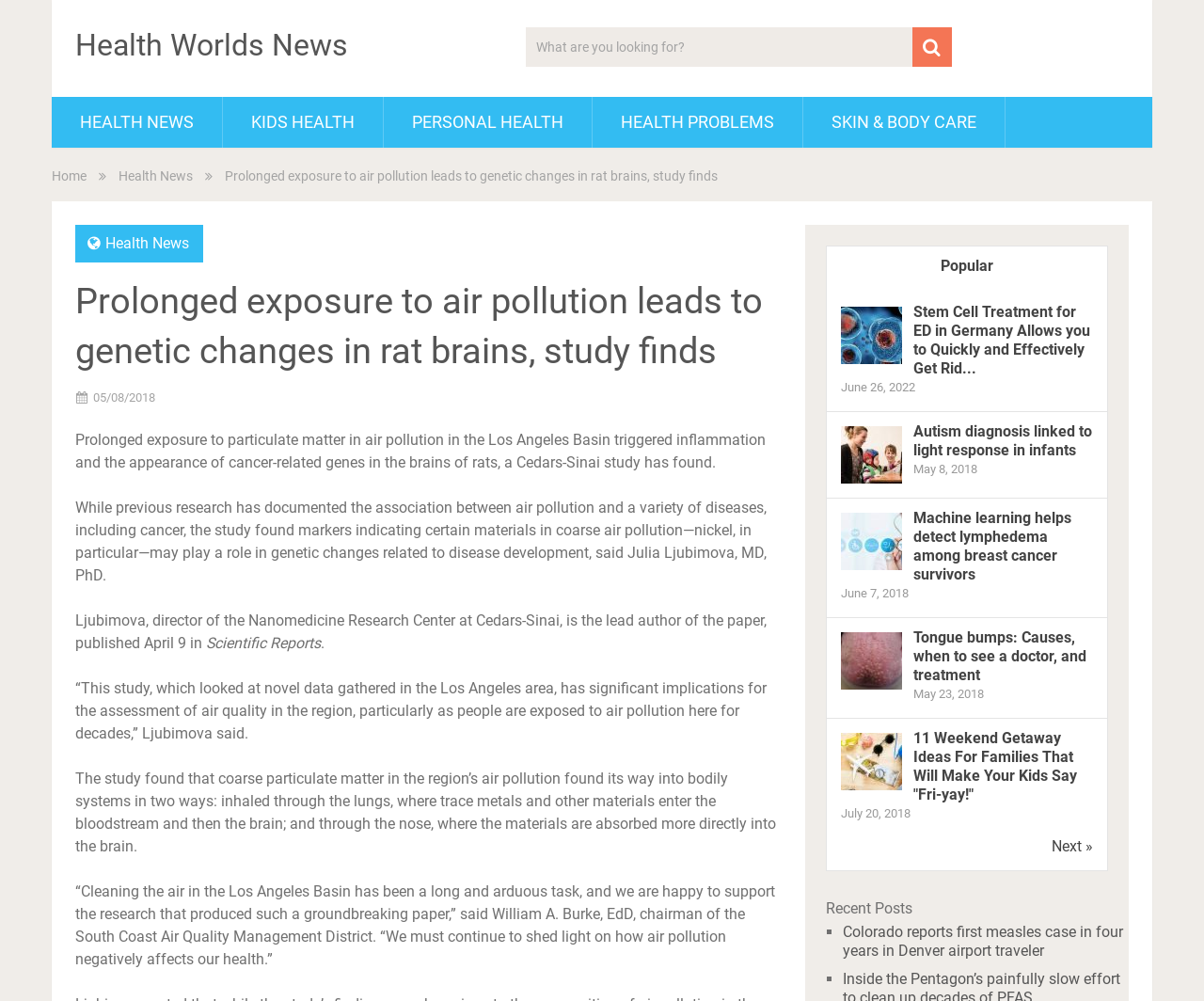Identify the bounding box coordinates of the area you need to click to perform the following instruction: "Read the article about air pollution".

[0.187, 0.168, 0.596, 0.183]